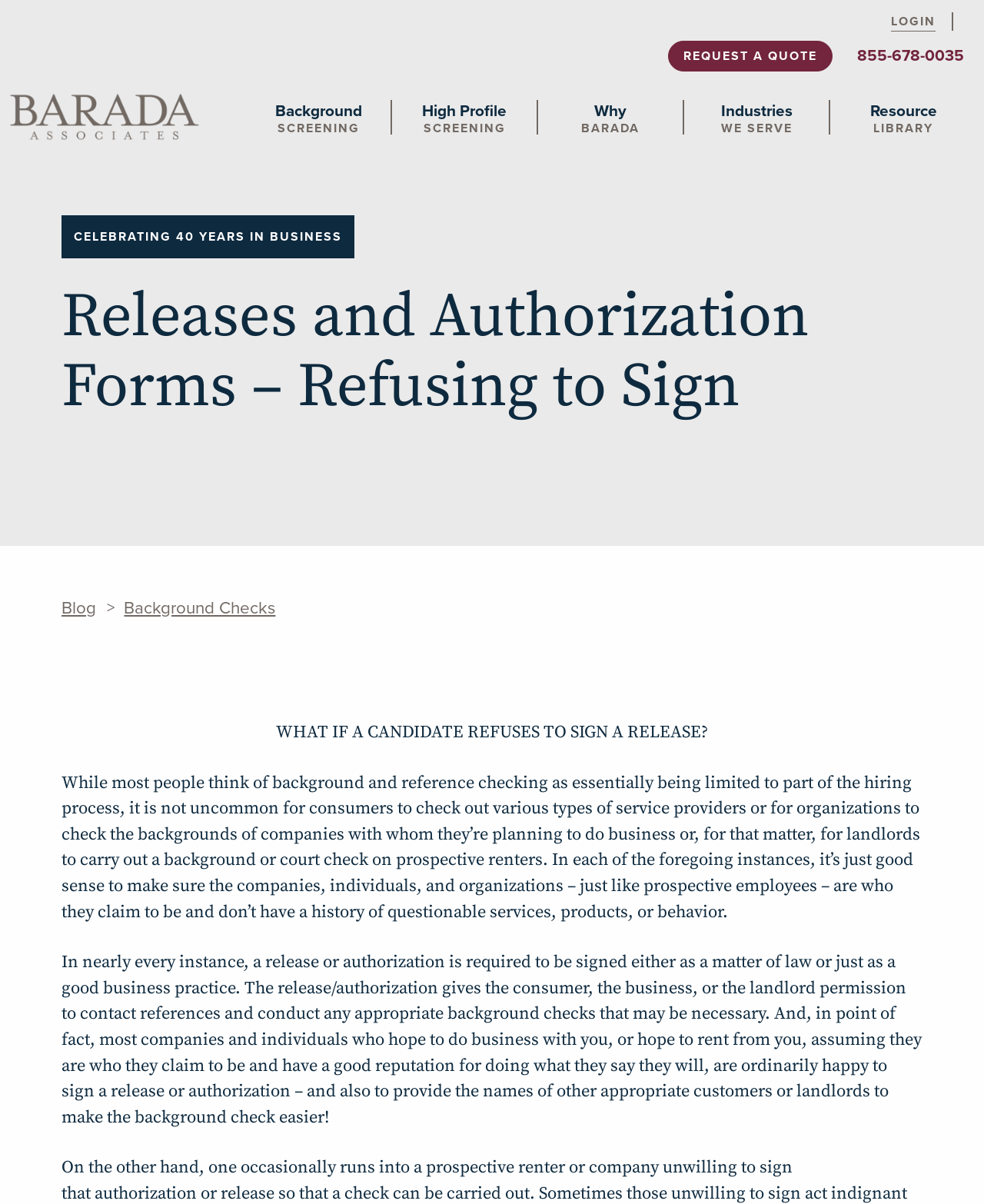Extract the main headline from the webpage and generate its text.

Releases and Authorization Forms – Refusing to Sign